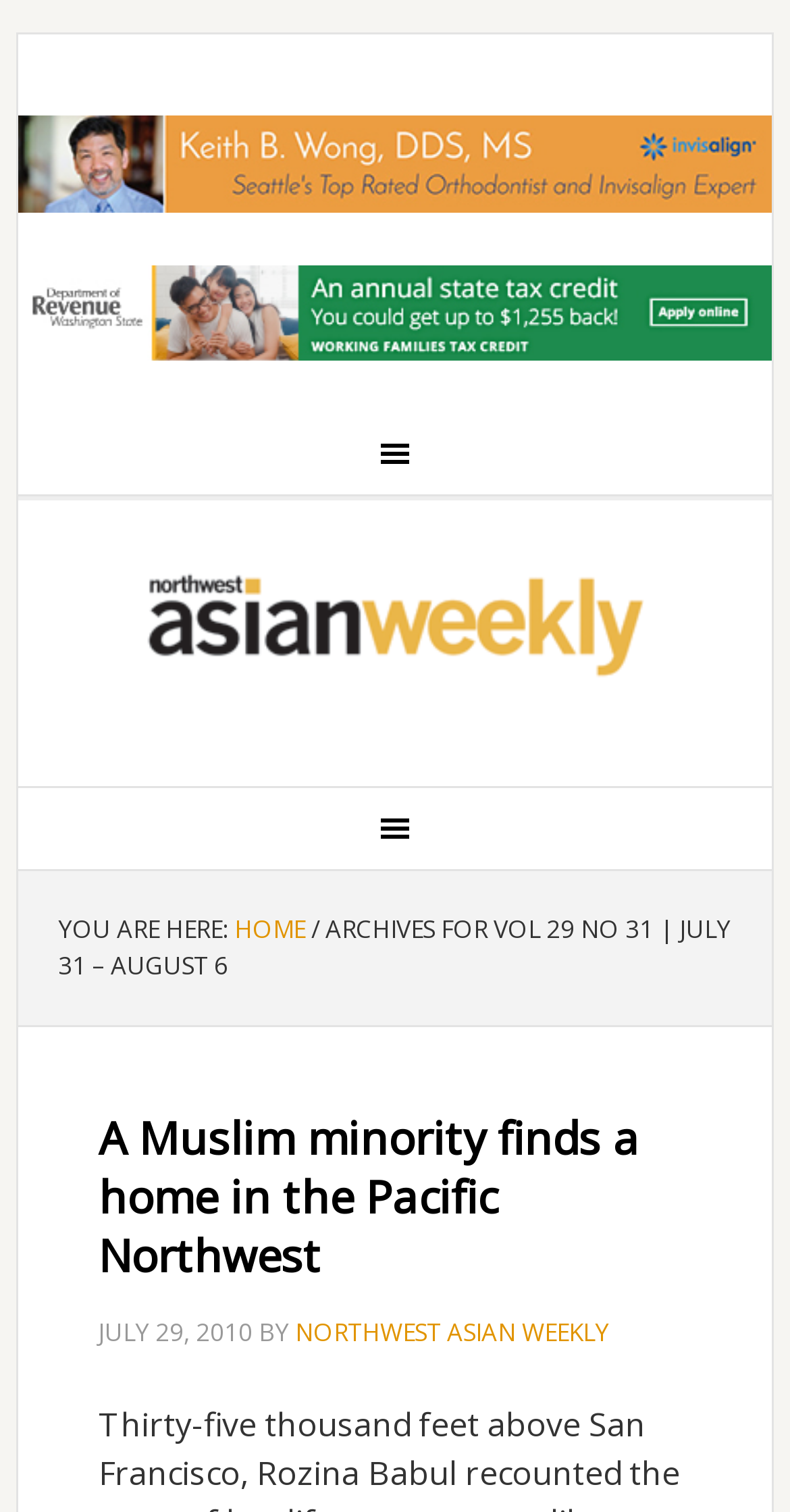Locate the bounding box of the UI element based on this description: "alt="ad_wong.jpg (468×60)"". Provide four float numbers between 0 and 1 as [left, top, right, bottom].

[0.023, 0.112, 0.977, 0.142]